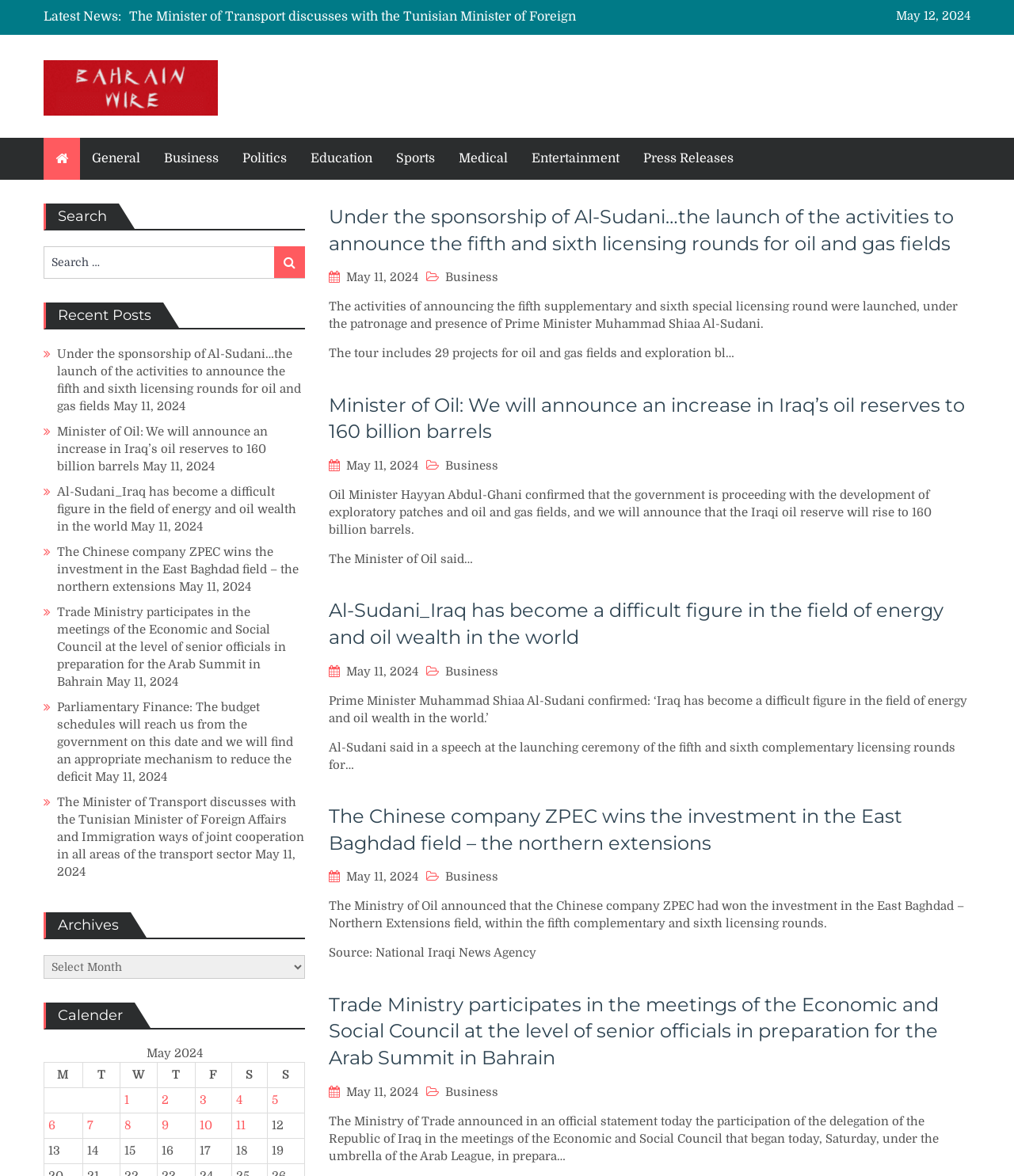Specify the bounding box coordinates (top-left x, top-left y, bottom-right x, bottom-right y) of the UI element in the screenshot that matches this description: May 11, 2024

[0.341, 0.23, 0.412, 0.242]